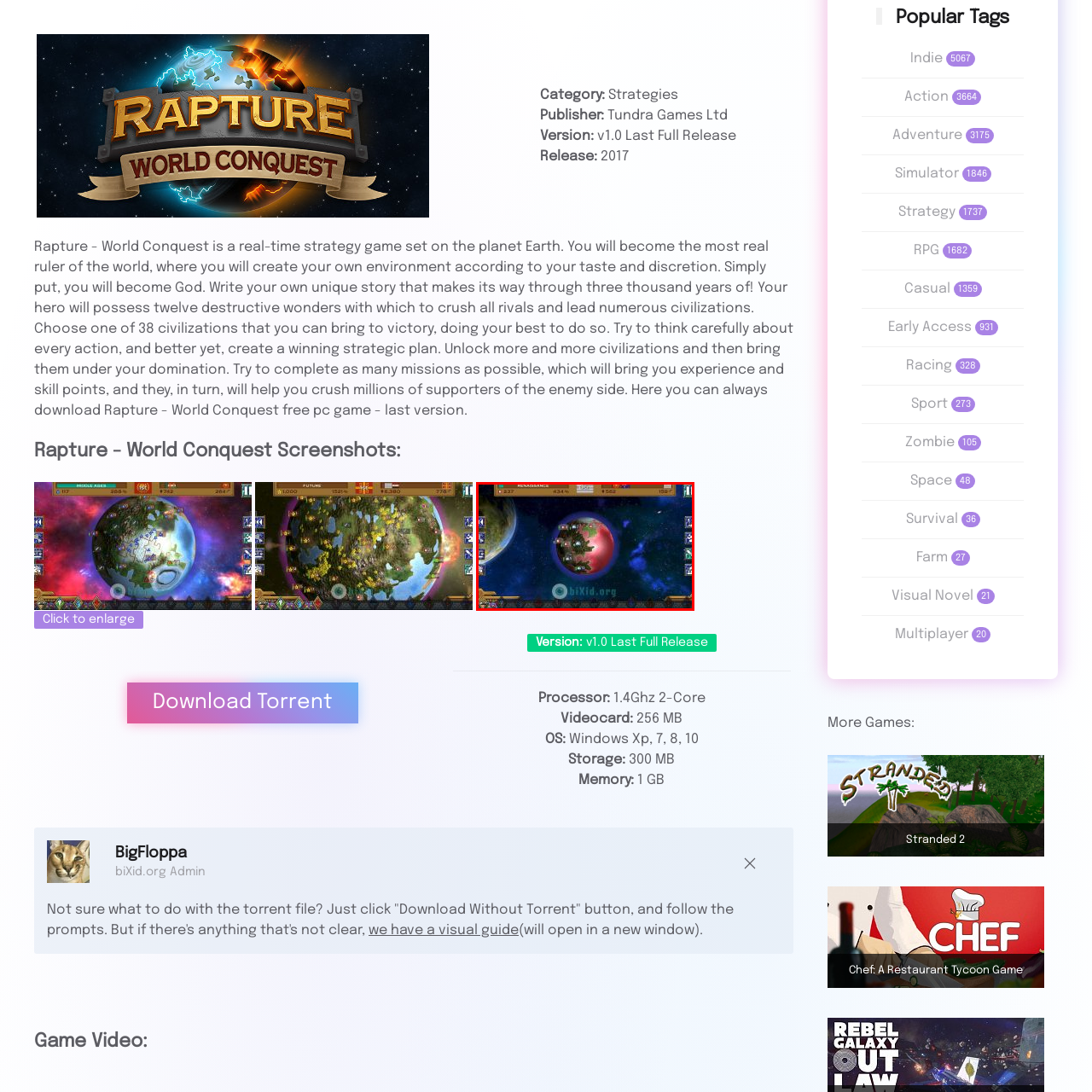Offer a detailed description of the content within the red-framed image.

The image depicts a vibrant and dynamic scene from the game "Rapture - World Conquest." Centered on a stylized representation of a planet, the game's interface features a colorful terrain adorned with various structures, showcasing the player's advancements and strategies. The planetary view illustrates a blend of land and resources, along with icons indicating different actions or units available to the player. In the background, cosmic elements create a captivating atmosphere, enhancing the game's appeal as a real-time strategy experience. The top area of the interface displays crucial game information such as score, resources, and progress, making it clear that players are engaged in a tactical competition. The sleek design and visual complexity reflect the game's focus on strategic maneuvering and civilization management, inviting players to immerse themselves in this unique gaming experience.